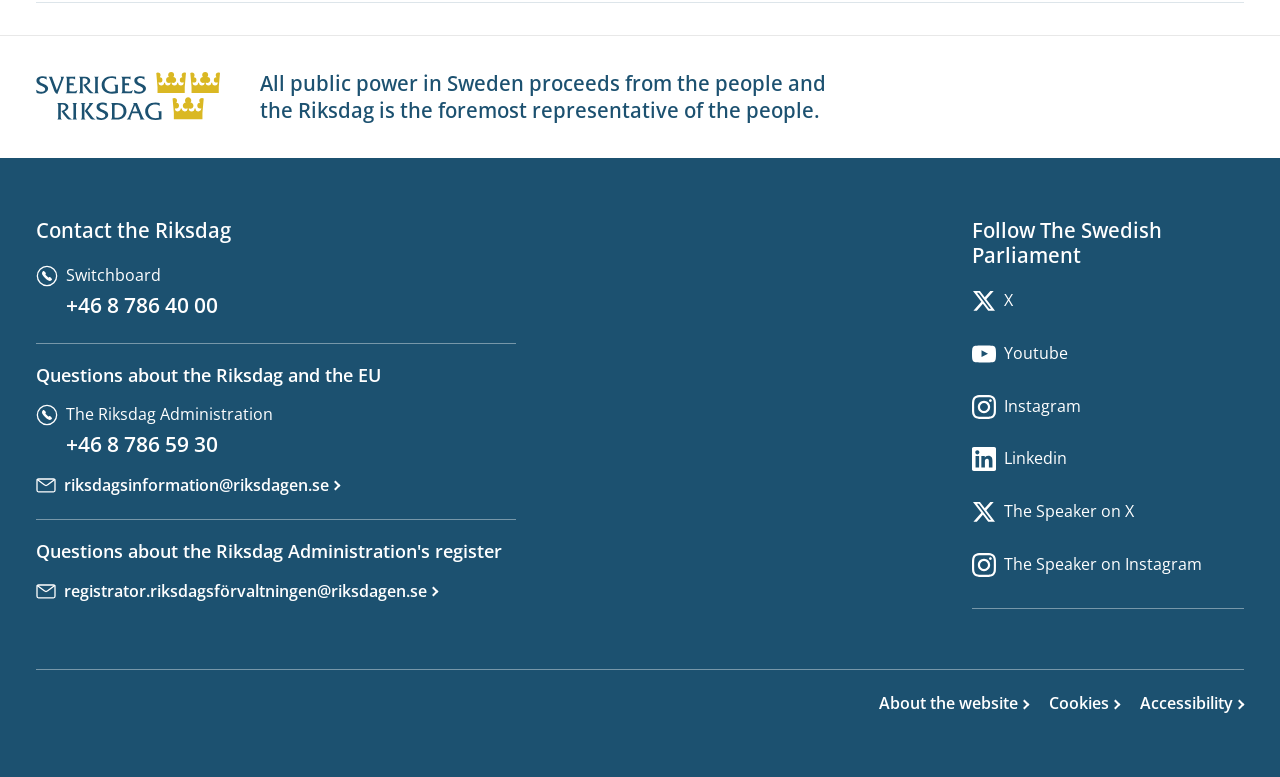Please locate the bounding box coordinates of the element's region that needs to be clicked to follow the instruction: "View presentation replay". The bounding box coordinates should be provided as four float numbers between 0 and 1, i.e., [left, top, right, bottom].

None